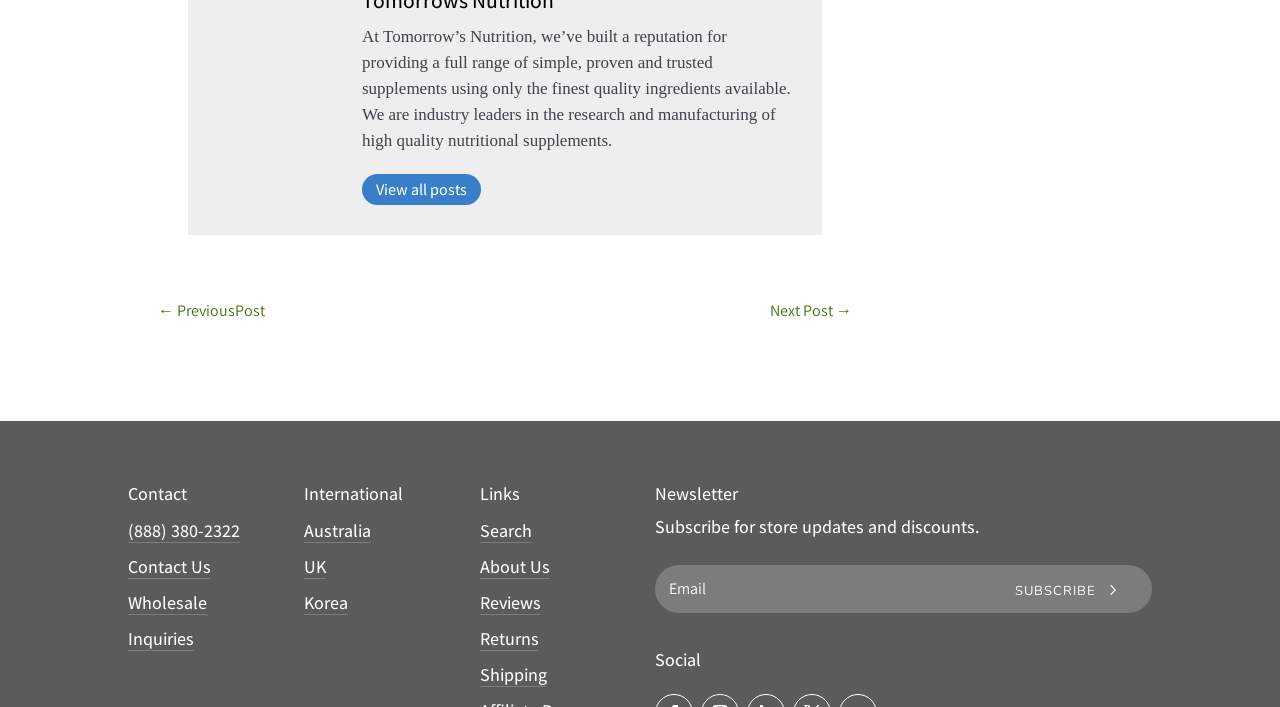What is the purpose of the textbox?
Observe the image and answer the question with a one-word or short phrase response.

Subscribe for updates